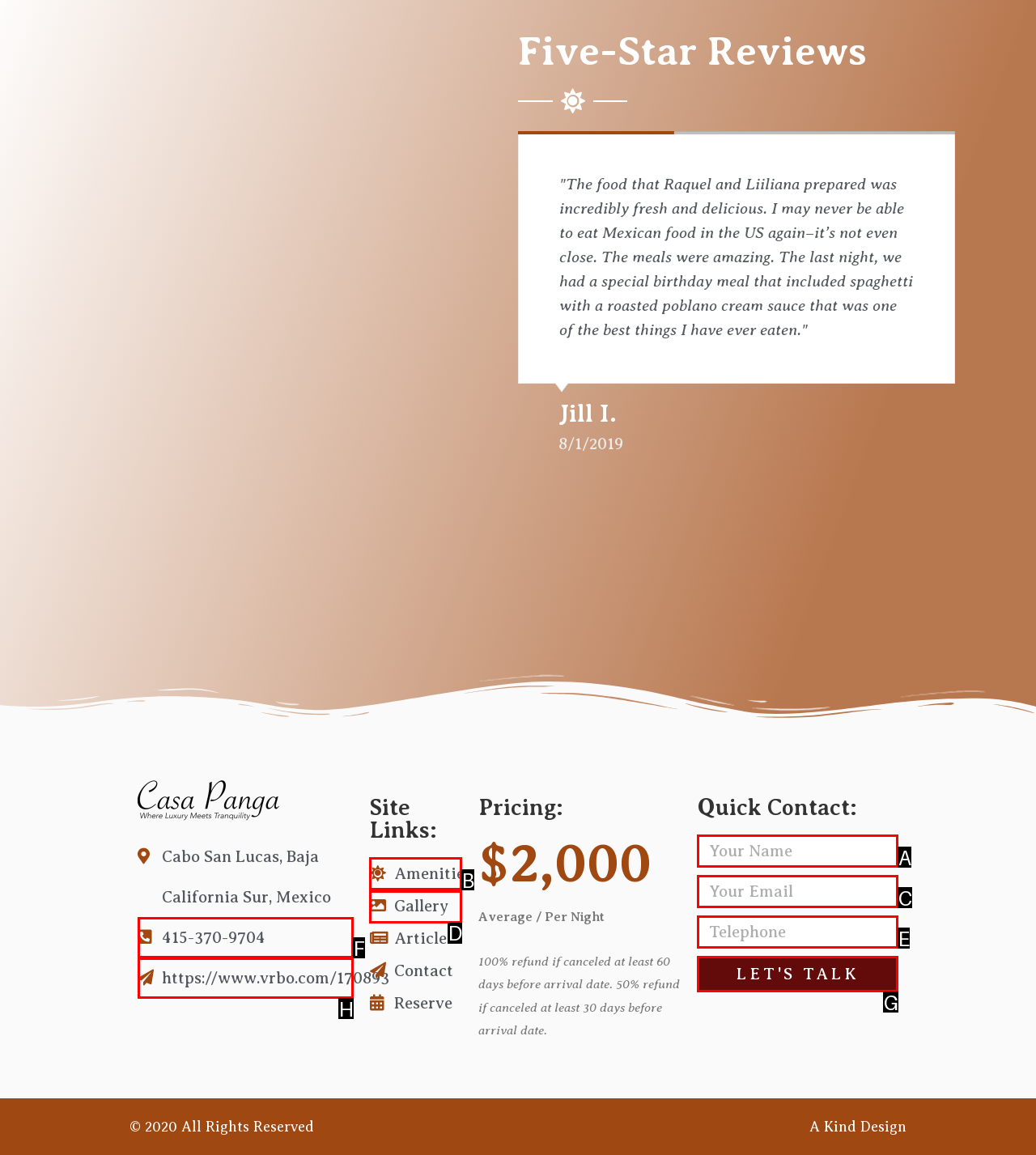For the task: Visit the 'Gallery', identify the HTML element to click.
Provide the letter corresponding to the right choice from the given options.

D